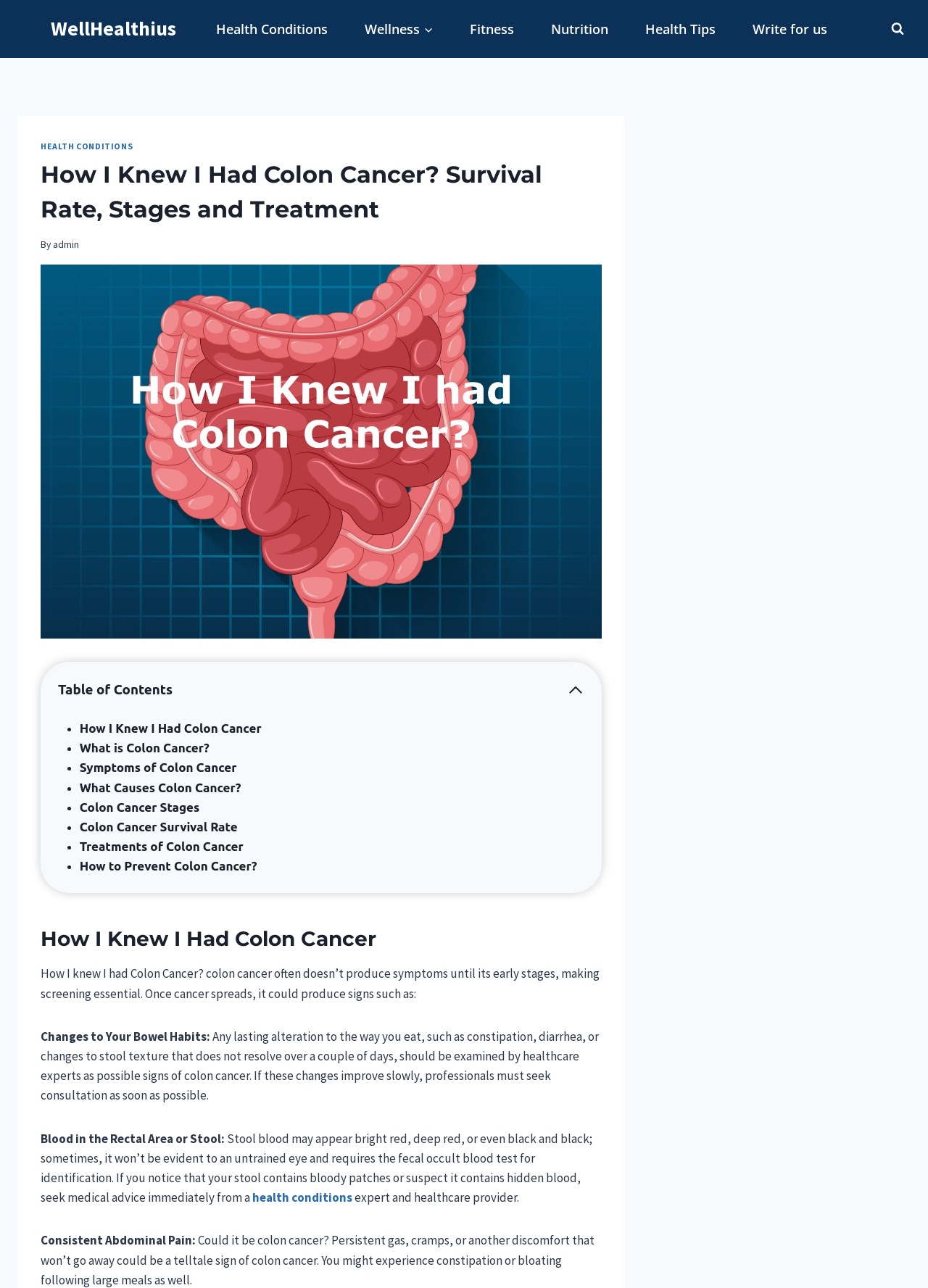Provide your answer in one word or a succinct phrase for the question: 
What are the possible signs of colon cancer?

Changes to bowel habits, blood in stool, abdominal pain